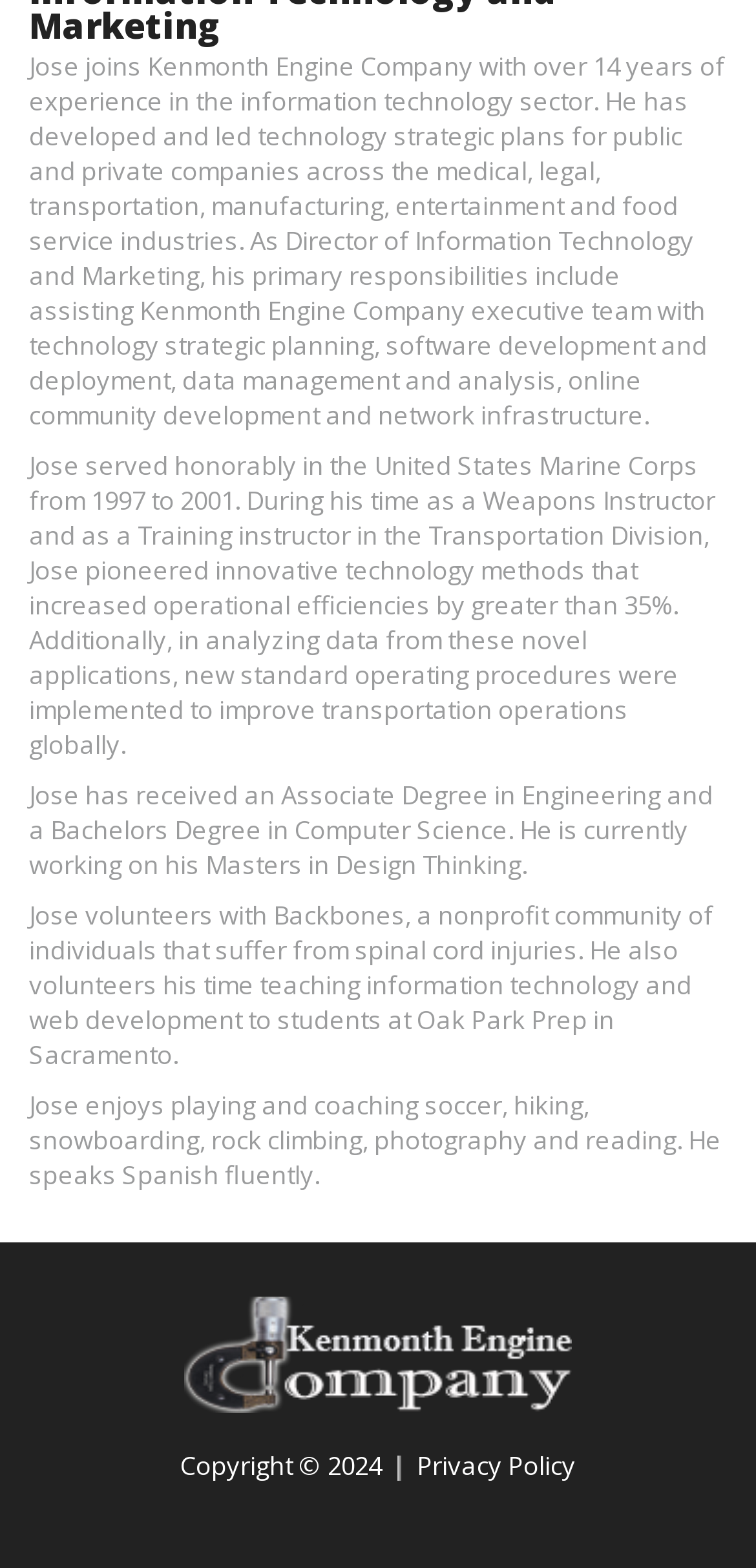What is the language Jose speaks fluently?
From the image, respond with a single word or phrase.

Spanish